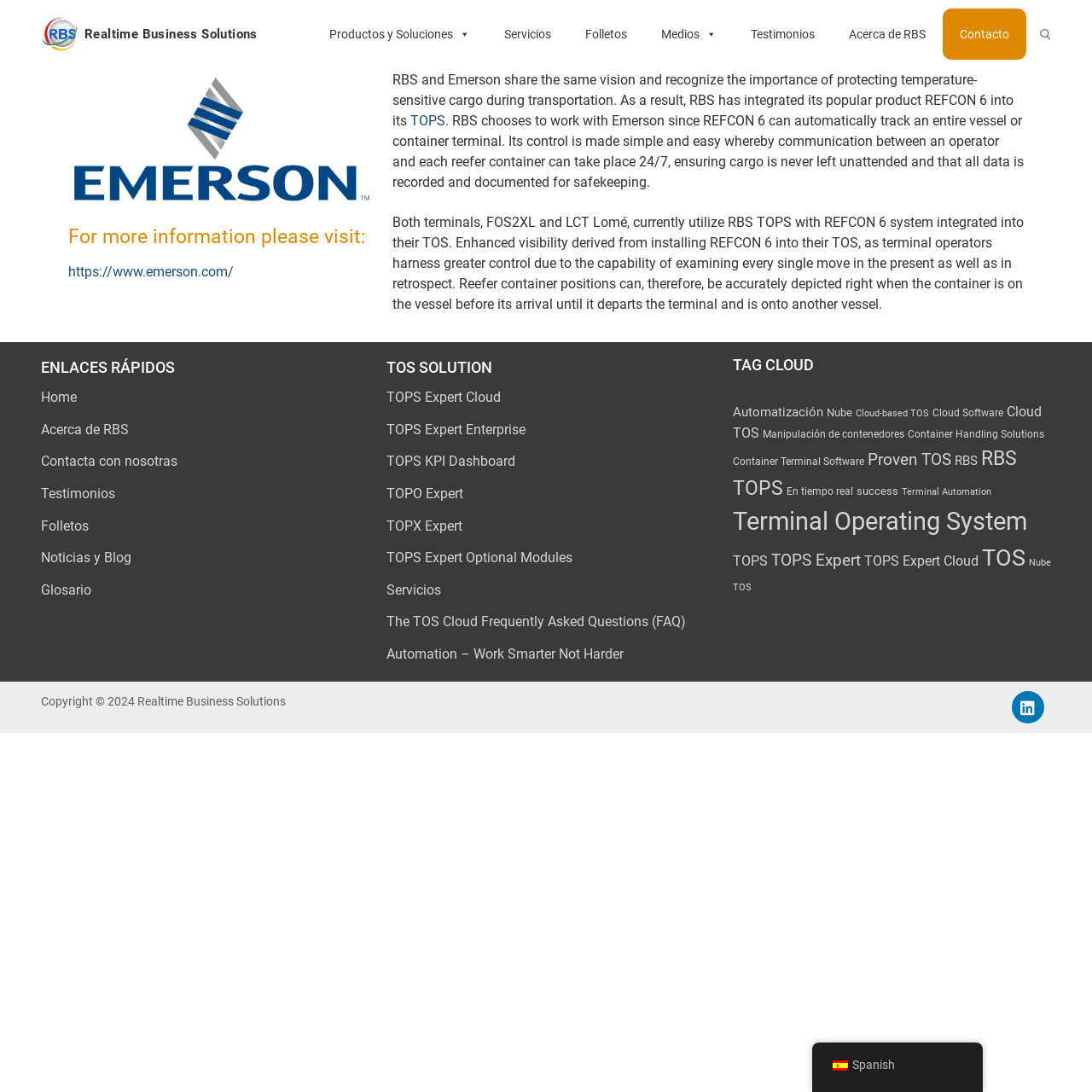Analyze the image and answer the question with as much detail as possible: 
What is the purpose of REFCON 6?

According to the text on the webpage, REFCON 6 is used to automatically track an entire vessel or container terminal, ensuring that cargo is never left unattended and that all data is recorded and documented for safekeeping.